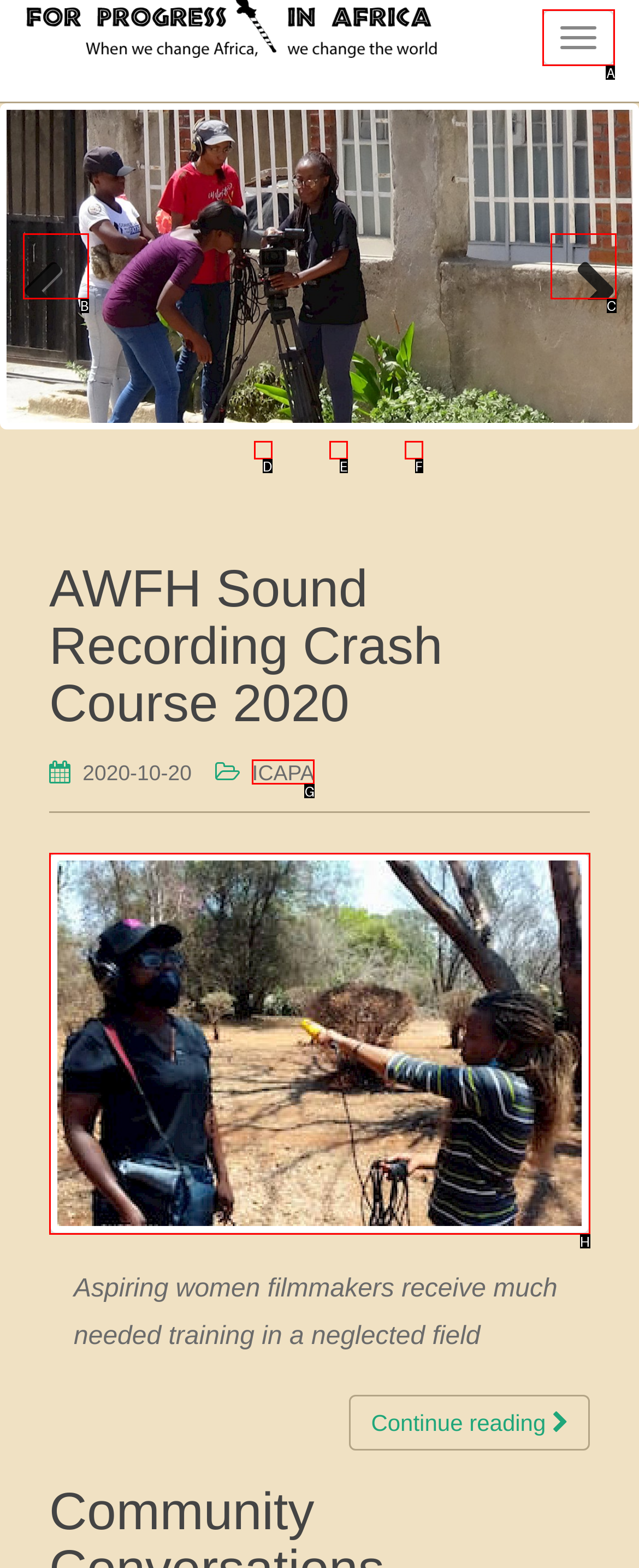Tell me the correct option to click for this task: Toggle navigation
Write down the option's letter from the given choices.

A